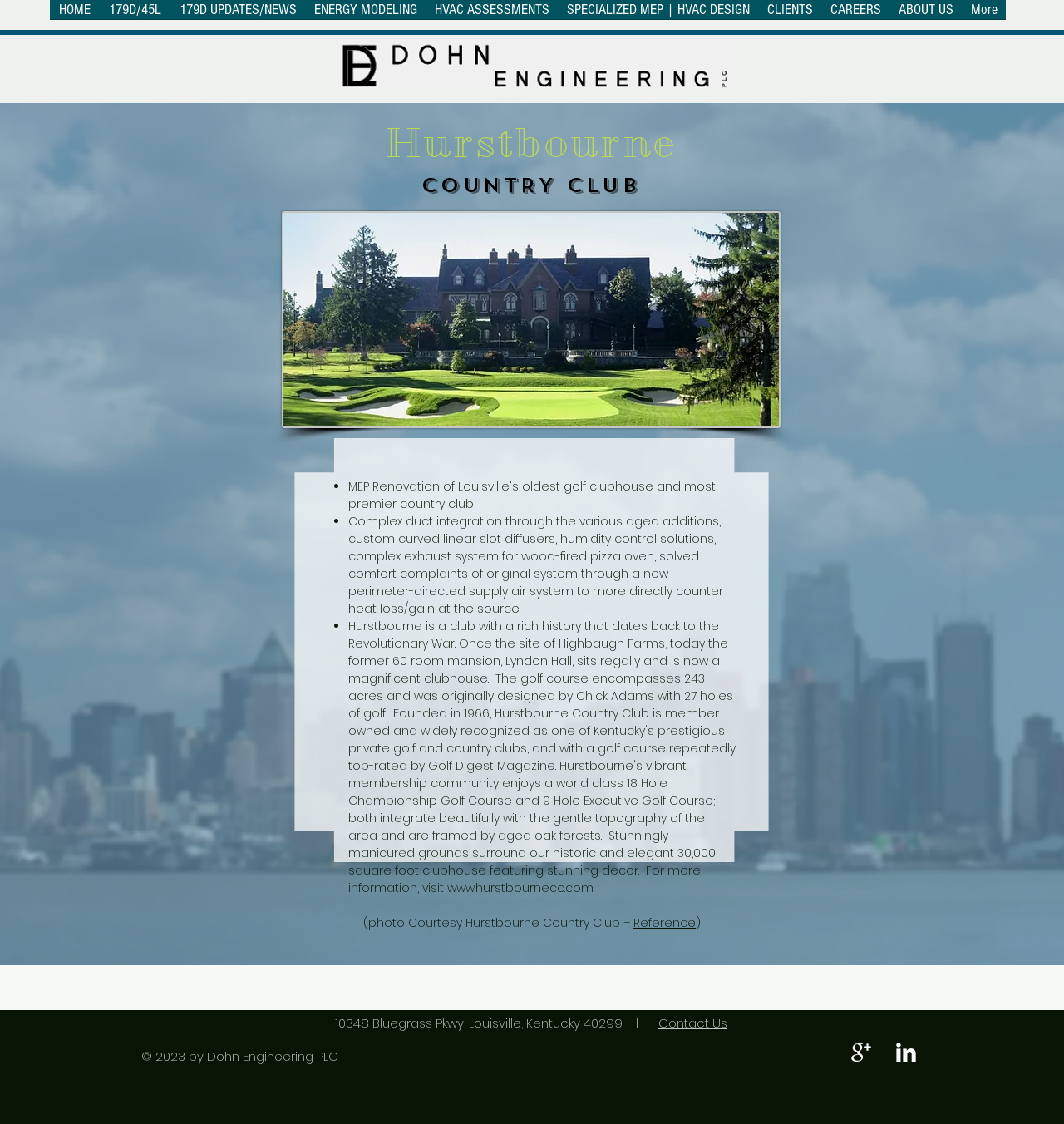Locate the bounding box coordinates of the element I should click to achieve the following instruction: "Click on the HOME link".

[0.047, 0.0, 0.094, 0.027]